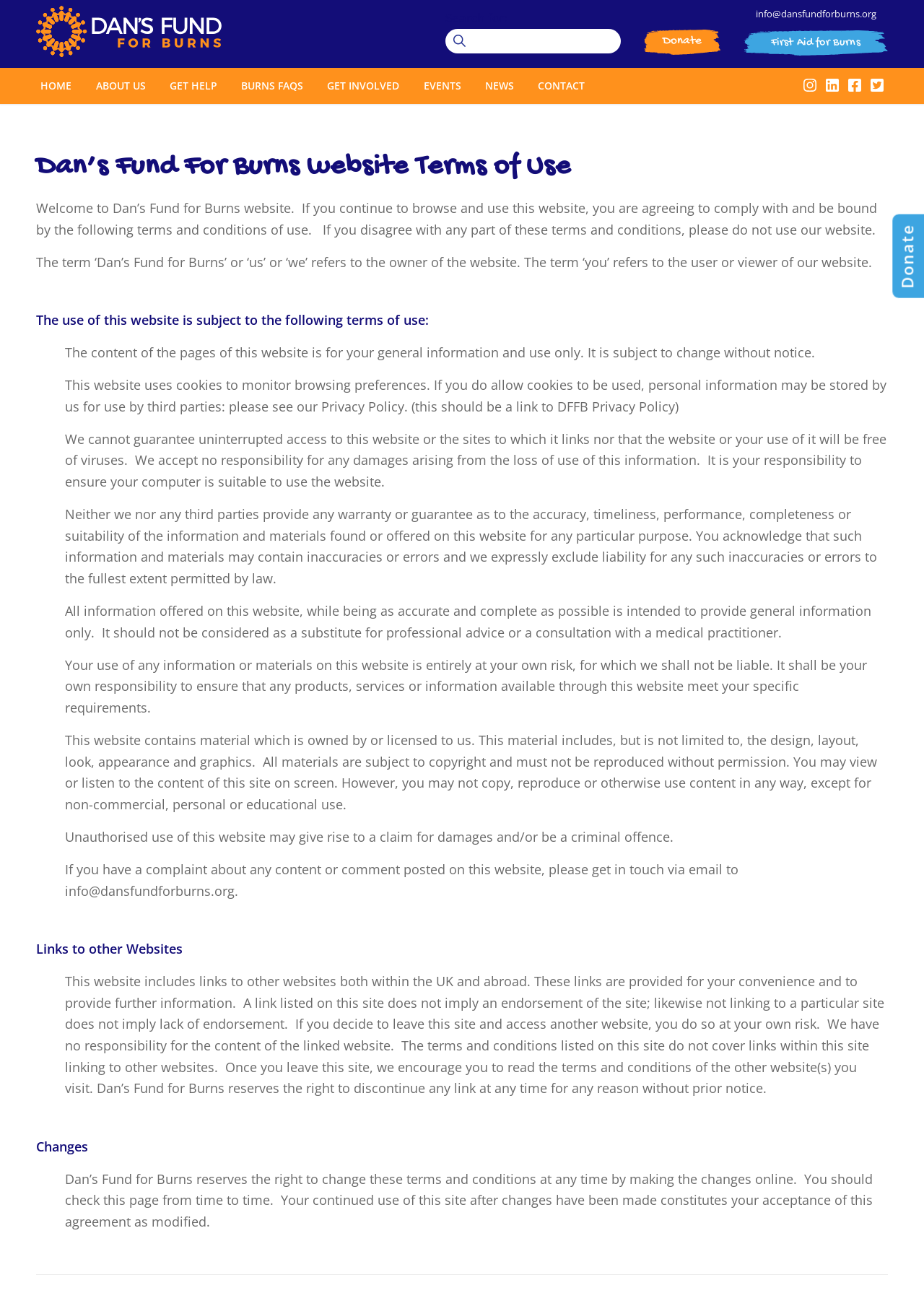Give the bounding box coordinates for this UI element: "parent_node: Search for: name="s"". The coordinates should be four float numbers between 0 and 1, arranged as [left, top, right, bottom].

[0.482, 0.022, 0.672, 0.041]